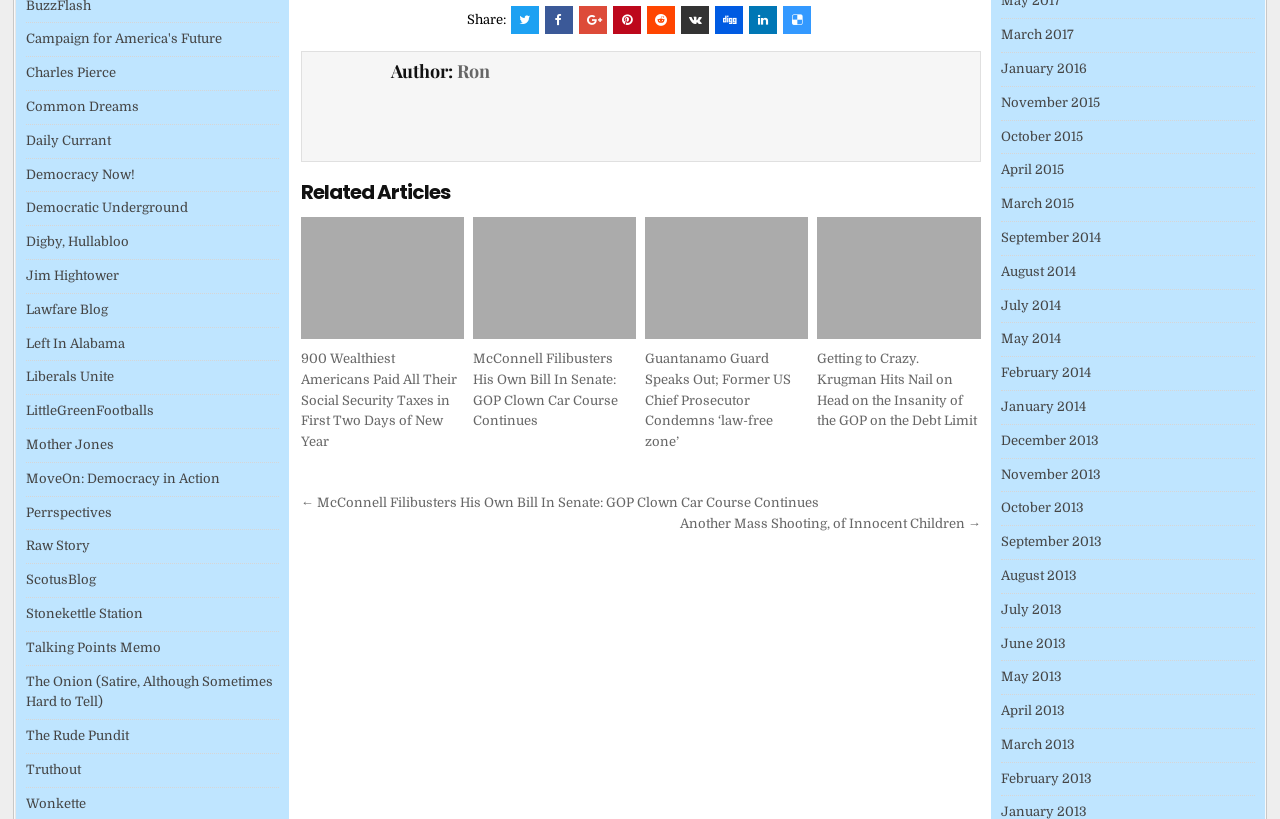Please identify the bounding box coordinates of the area that needs to be clicked to fulfill the following instruction: "Share on social media."

[0.399, 0.007, 0.421, 0.041]